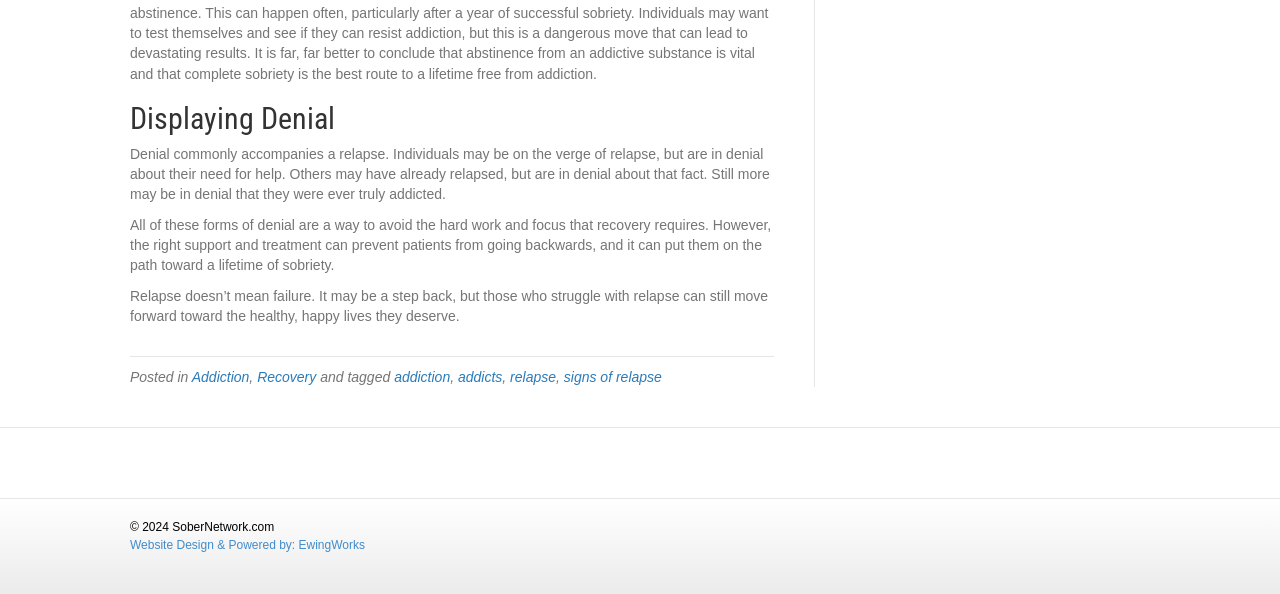Using the provided description EwingWorks, find the bounding box coordinates for the UI element. Provide the coordinates in (top-left x, top-left y, bottom-right x, bottom-right y) format, ensuring all values are between 0 and 1.

[0.233, 0.906, 0.285, 0.929]